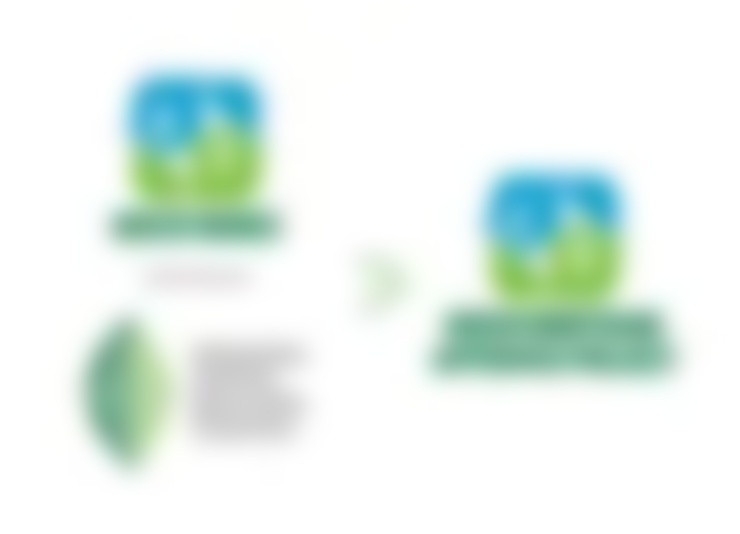Look at the image and write a detailed answer to the question: 
What is the target market of the program?

The initiative caters to the needs of the Romanian market while aligning with global green building standards, indicating that the target market of the program is the Romanian market.